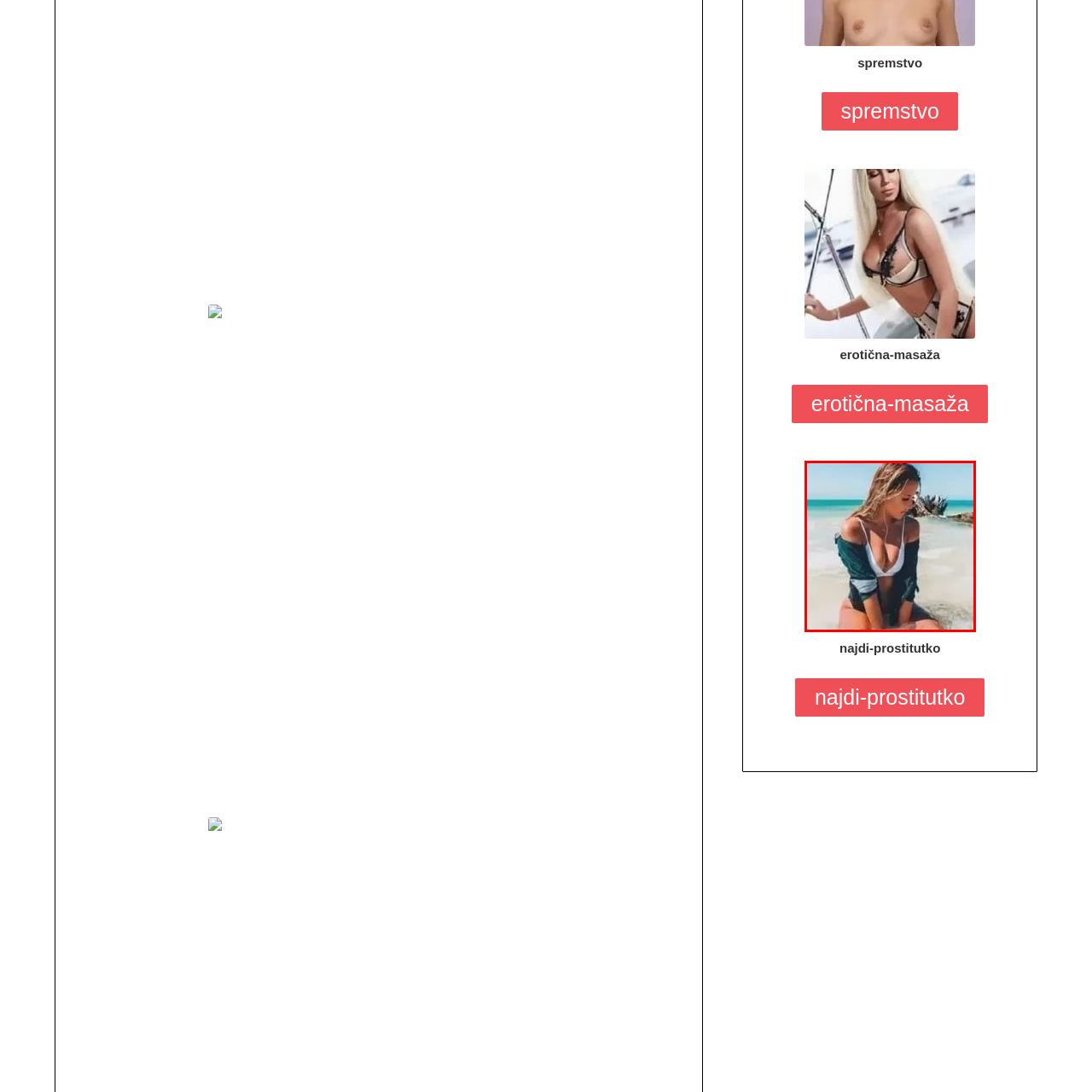What is the color of the sea in the image?
Study the image highlighted with a red bounding box and respond to the question with a detailed answer.

The caption explicitly states that the woman is sitting by a turquoise sea, which suggests that the sea has a vibrant and calming turquoise color.